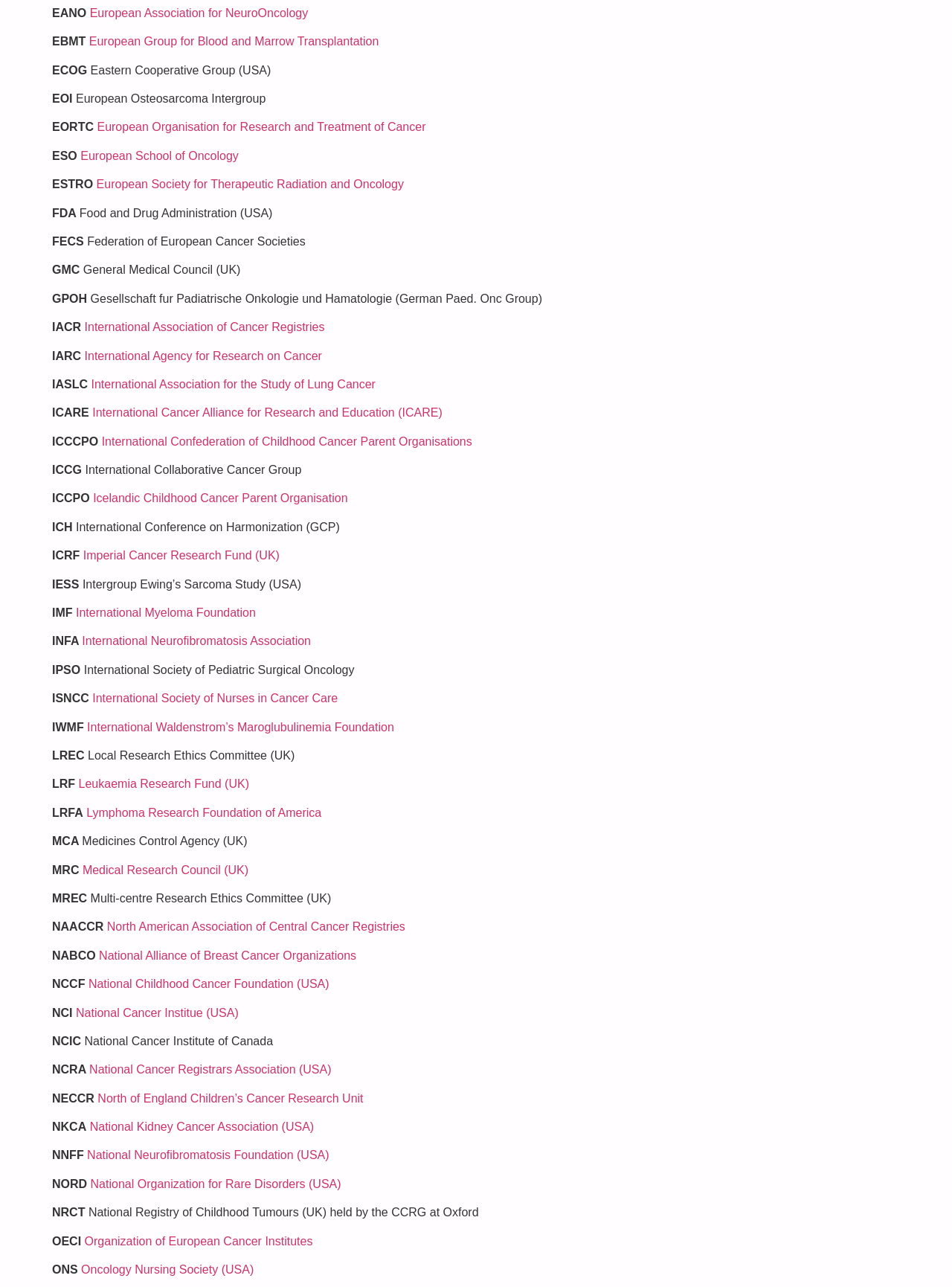Please use the details from the image to answer the following question comprehensively:
What is the first organization listed on this webpage?

I found the answer by looking at the first link on the webpage, which has the text 'EANO'.